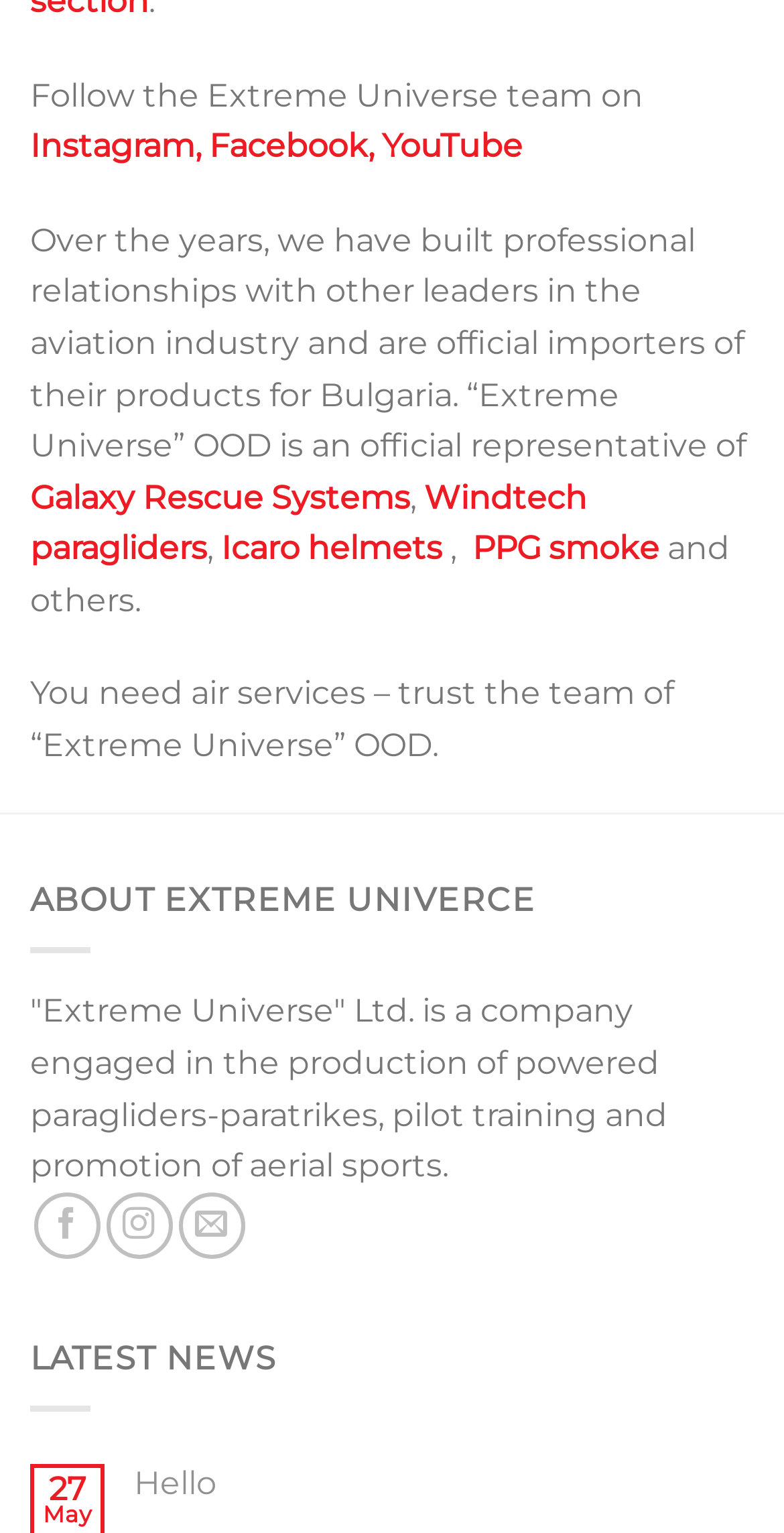Using a single word or phrase, answer the following question: 
What services does Extreme Universe provide?

Air services, pilot training, production of powered paragliders-paratrikes